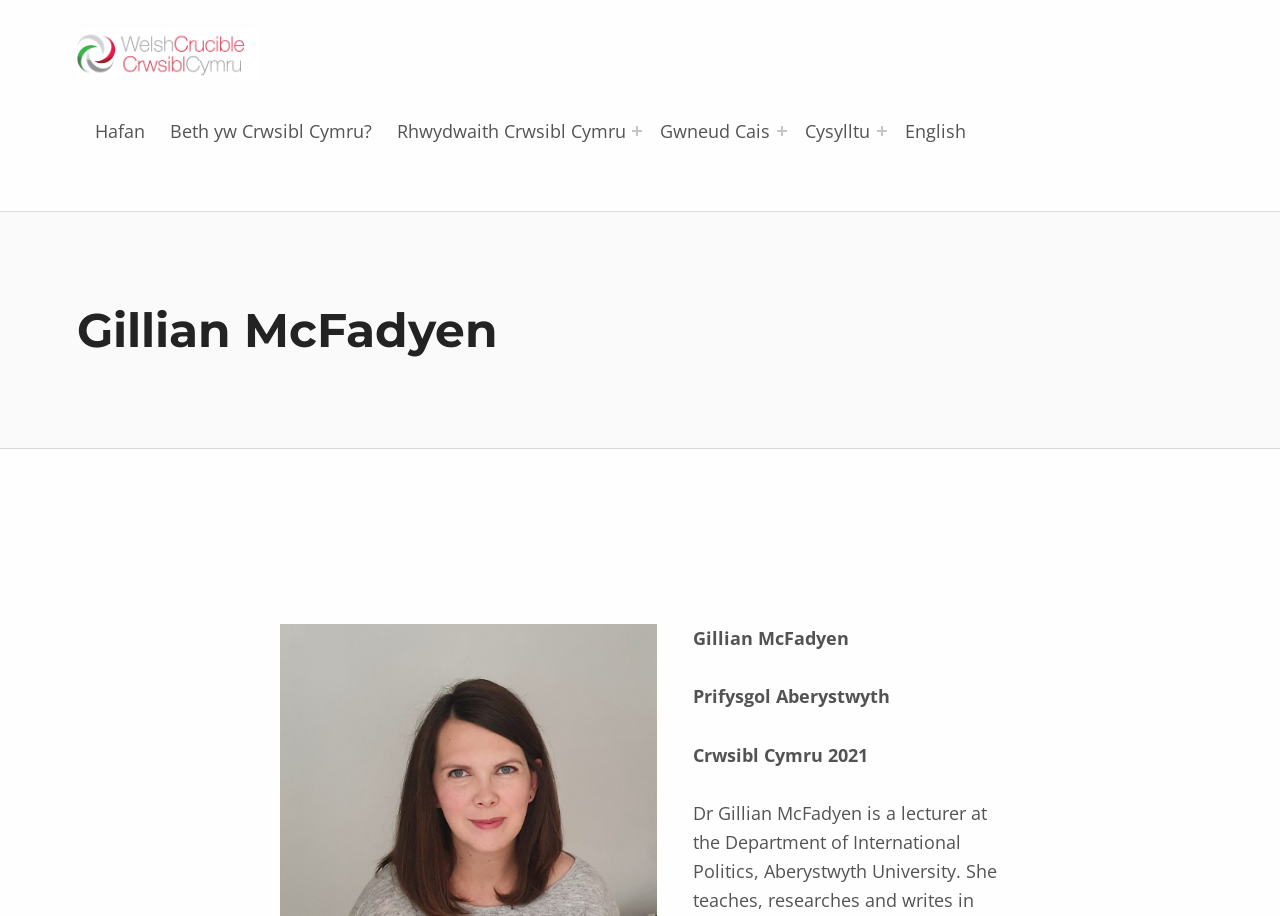Respond to the question below with a single word or phrase: What is the name of the person?

Gillian McFadyen